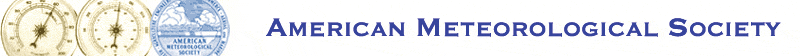What is the focus of the American Meteorological Society?
Refer to the image and provide a concise answer in one word or phrase.

Atmospheric science